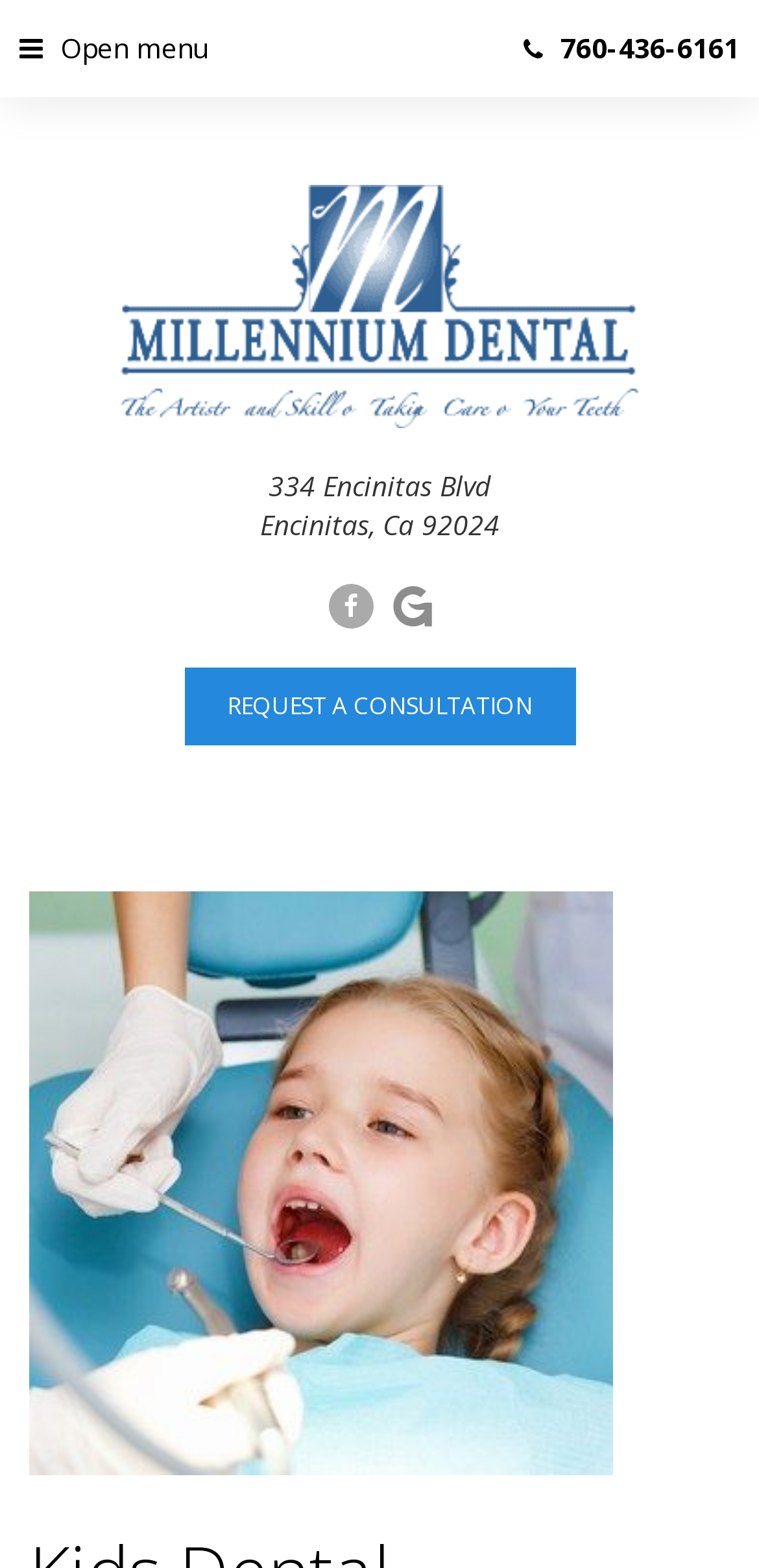What is the phone number on the top right?
Please give a detailed and elaborate answer to the question.

I found the phone number by looking at the top right section of the webpage, where I saw a link with the text '760-436-6161'.